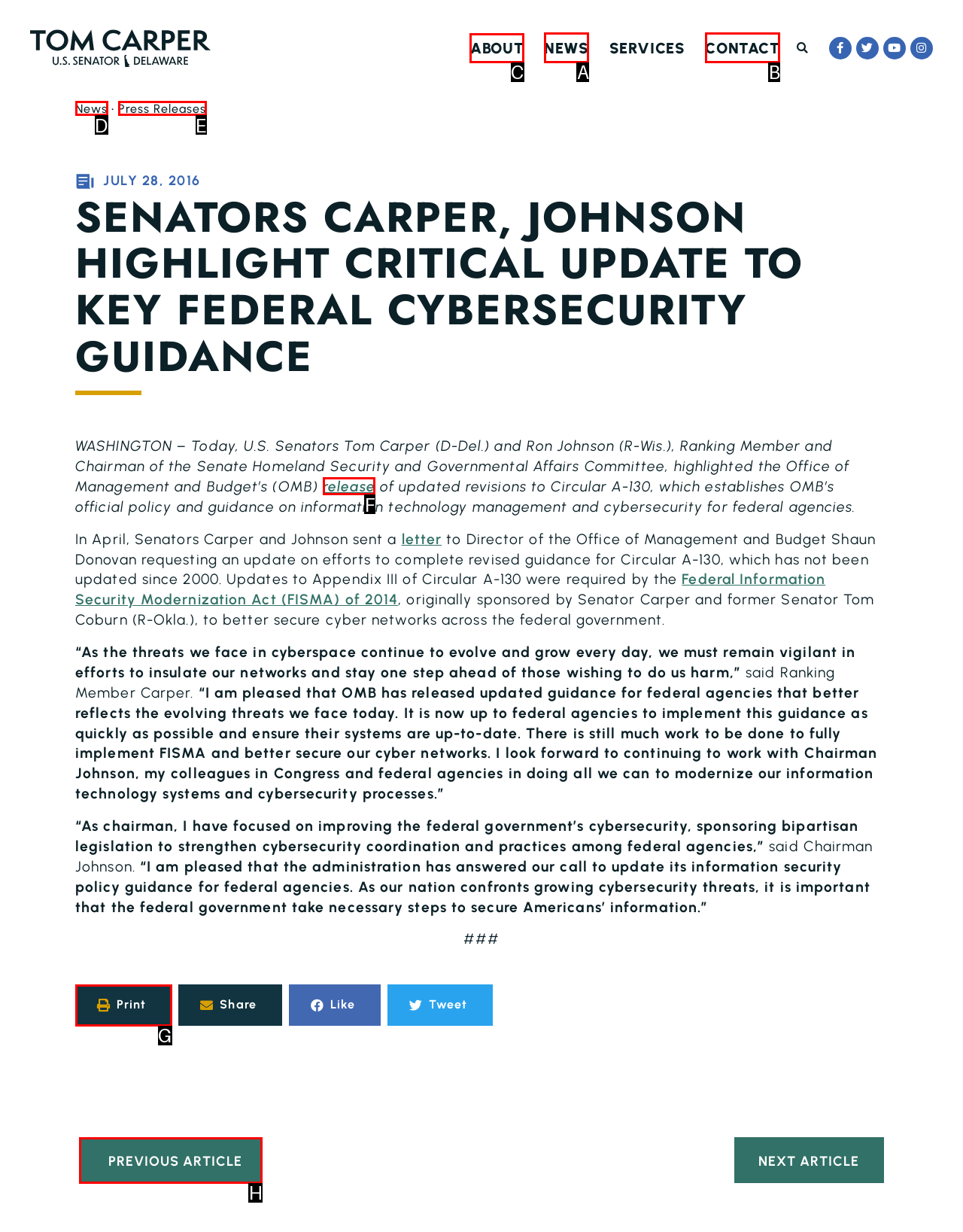Tell me which letter corresponds to the UI element that should be clicked to fulfill this instruction: Go to ABOUT page
Answer using the letter of the chosen option directly.

C